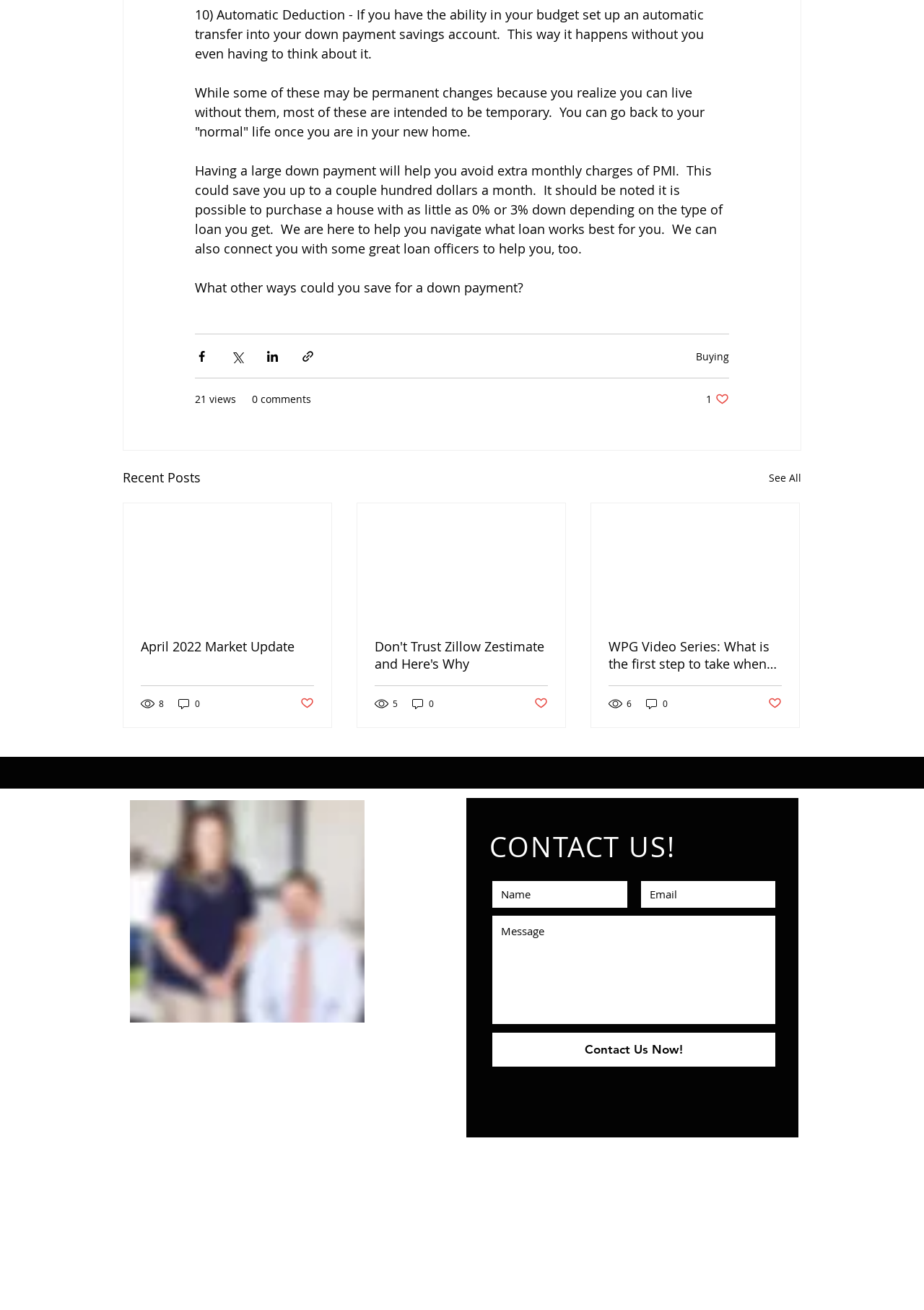Specify the bounding box coordinates of the element's region that should be clicked to achieve the following instruction: "Contact Us Now!". The bounding box coordinates consist of four float numbers between 0 and 1, in the format [left, top, right, bottom].

[0.533, 0.788, 0.839, 0.814]